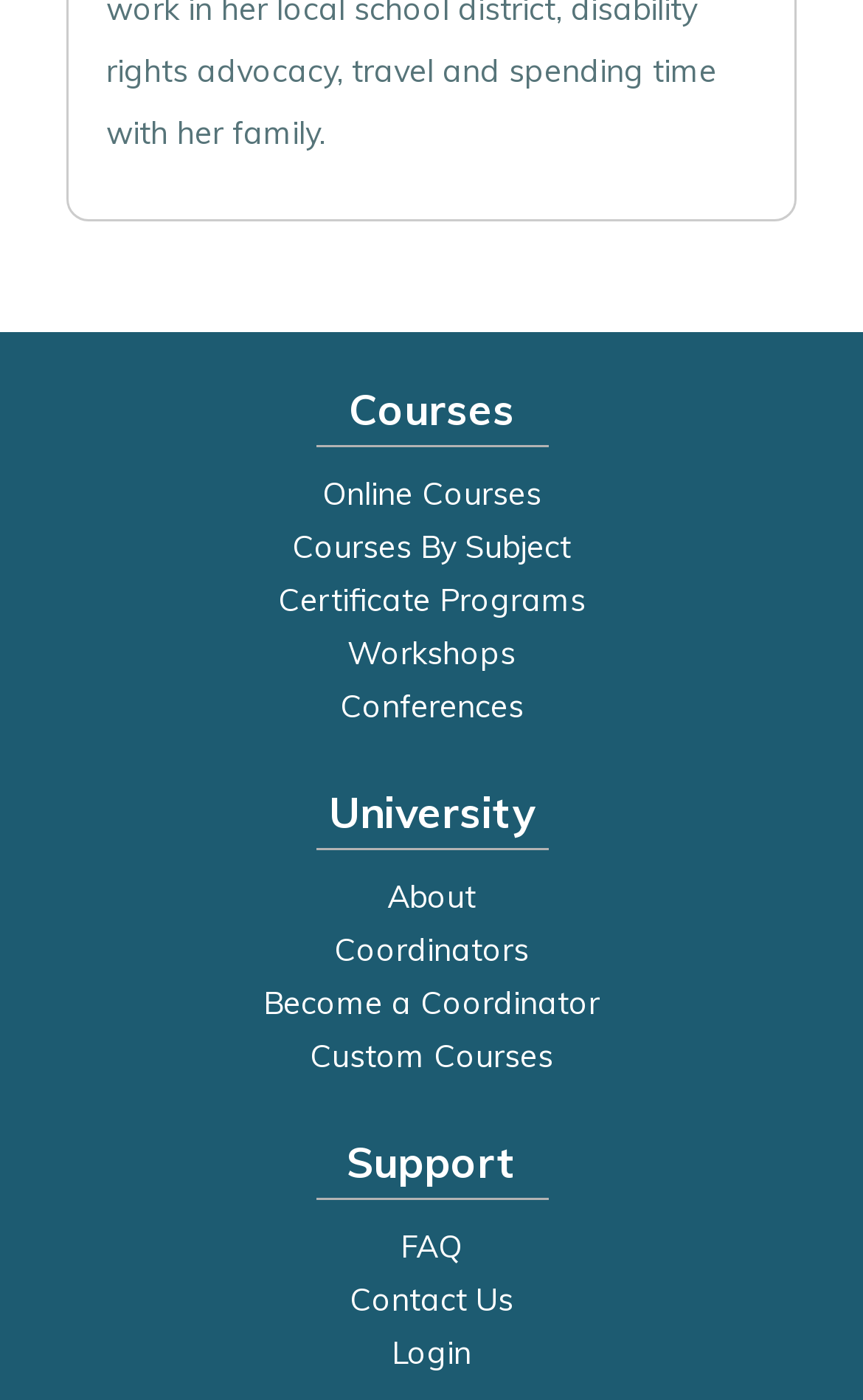How many links are under the 'Courses' category?
Provide a well-explained and detailed answer to the question.

Under the 'Courses' category, I found five links: 'Online Courses', 'Courses By Subject', 'Certificate Programs', 'Workshops', and 'Conferences'. These links are represented as separate elements with distinct bounding box coordinates.